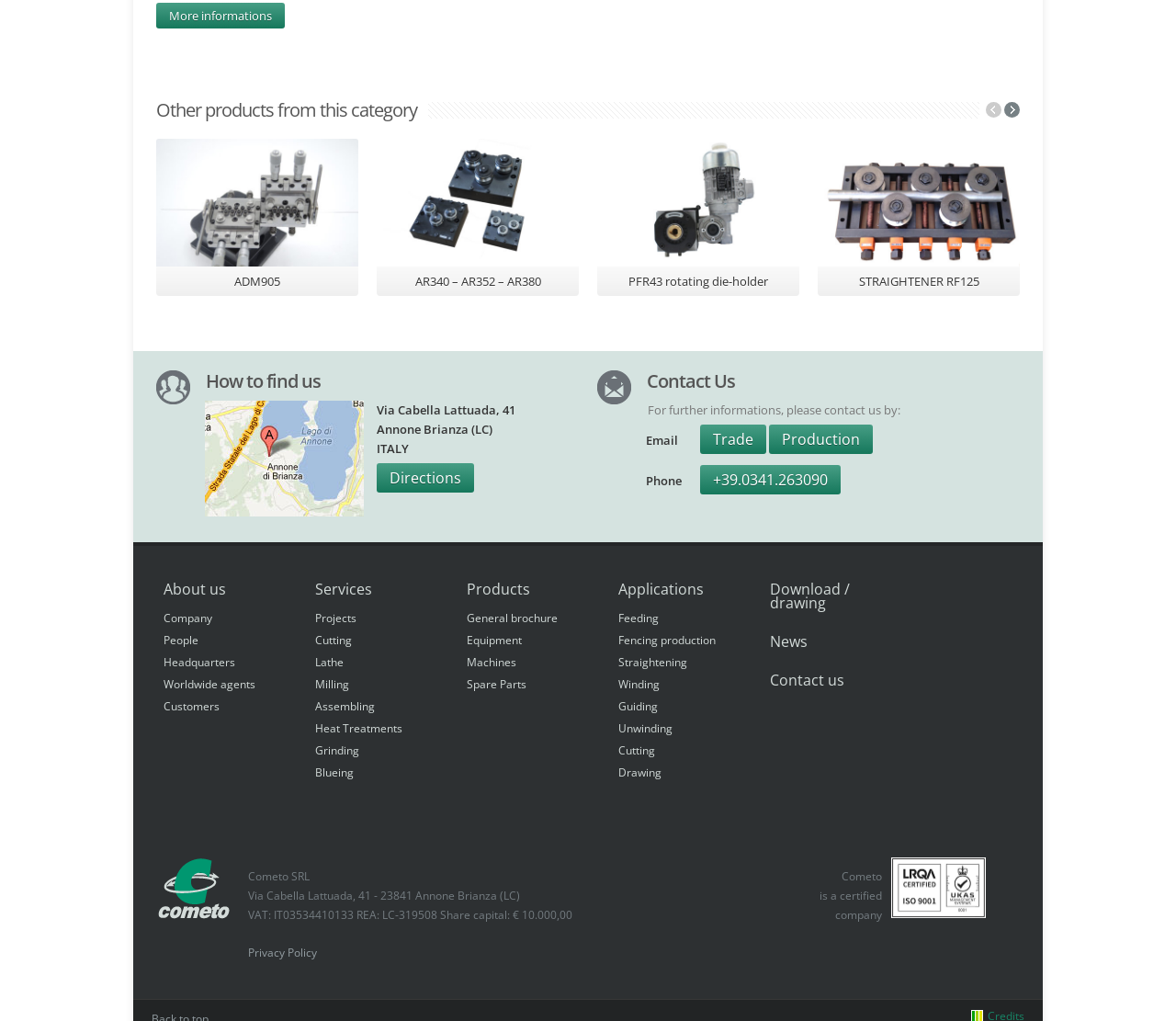Using the provided element description: "Milling", determine the bounding box coordinates of the corresponding UI element in the screenshot.

[0.268, 0.662, 0.297, 0.678]